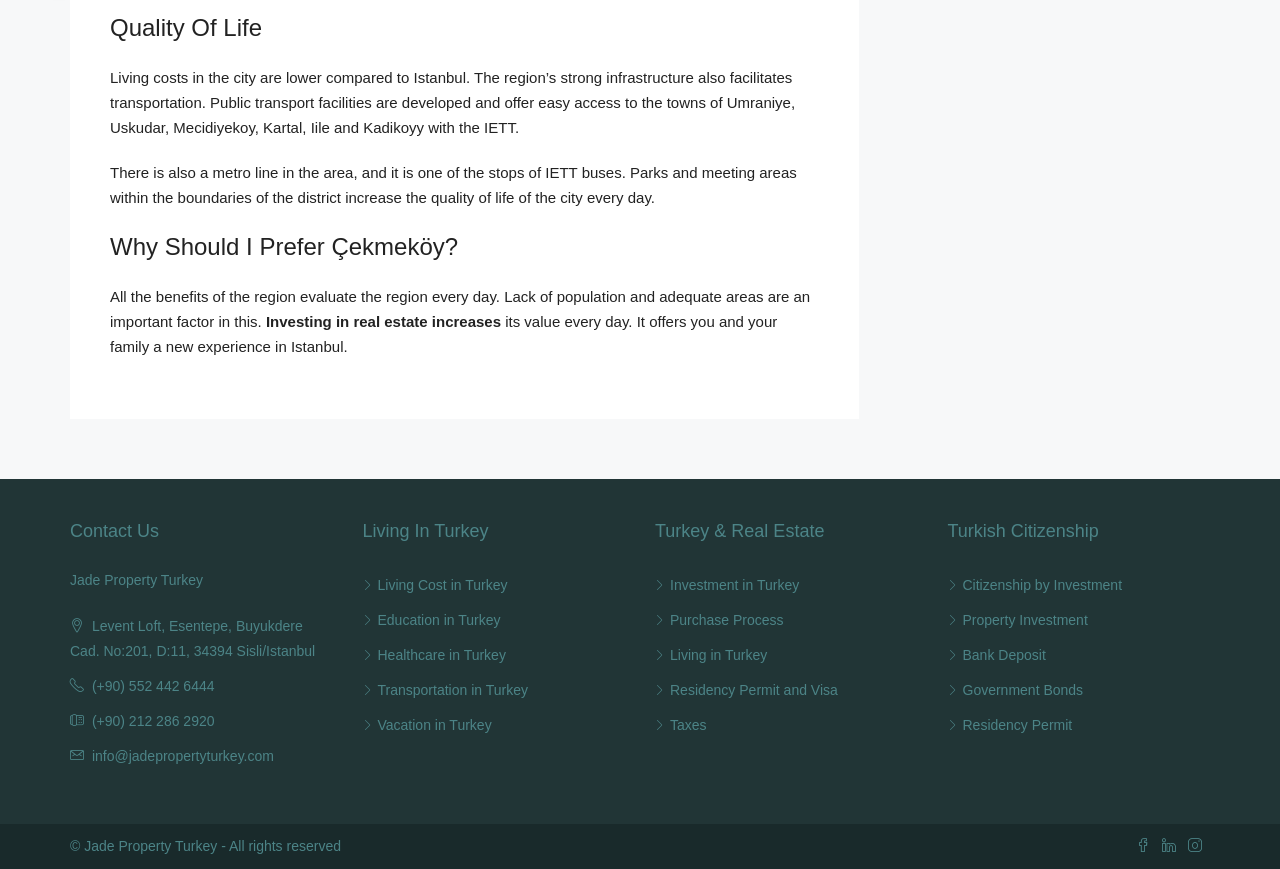Determine the coordinates of the bounding box for the clickable area needed to execute this instruction: "Explore Citizenship by Investment".

[0.74, 0.664, 0.877, 0.682]